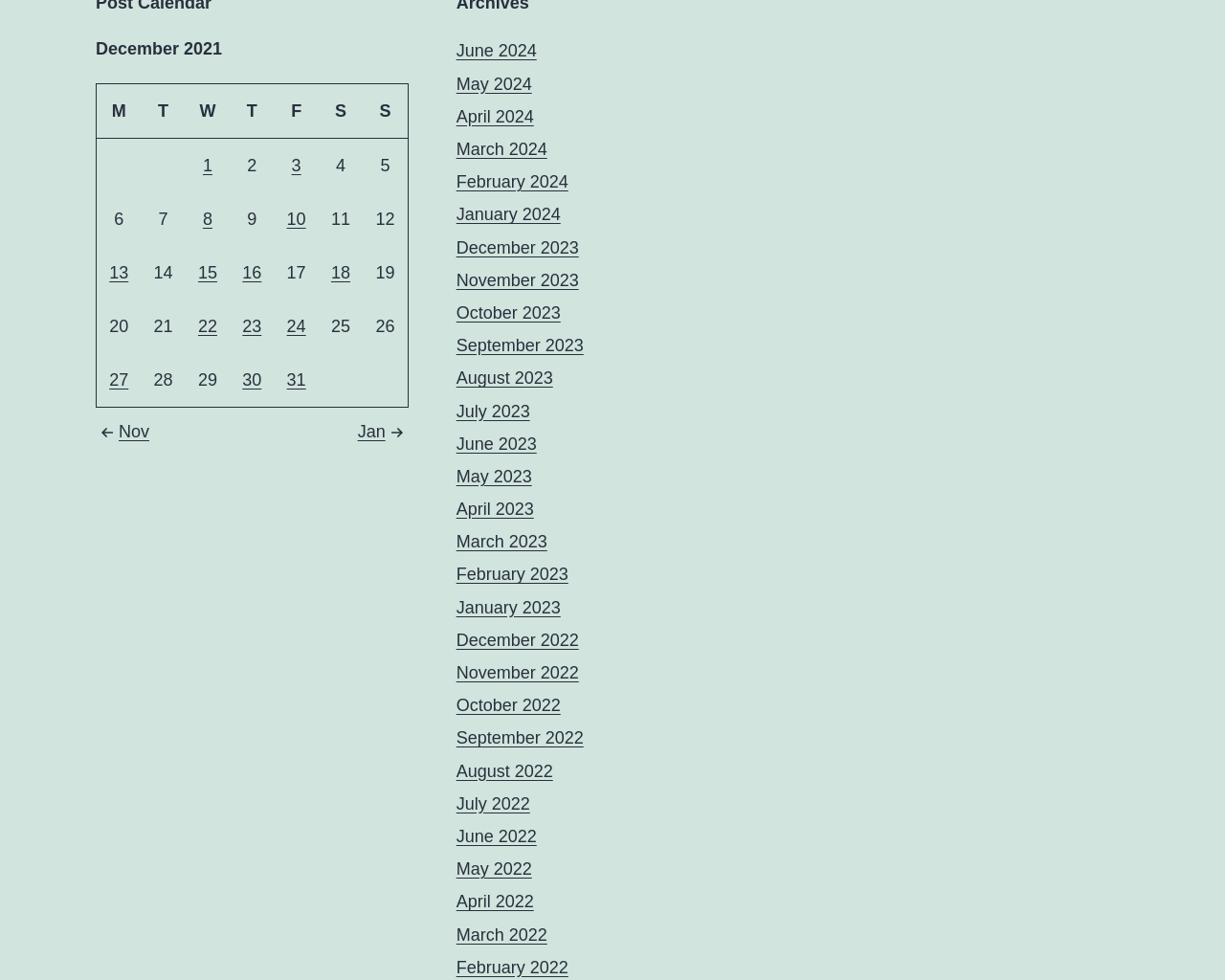Answer the question below in one word or phrase:
How many days are listed in the table?

31